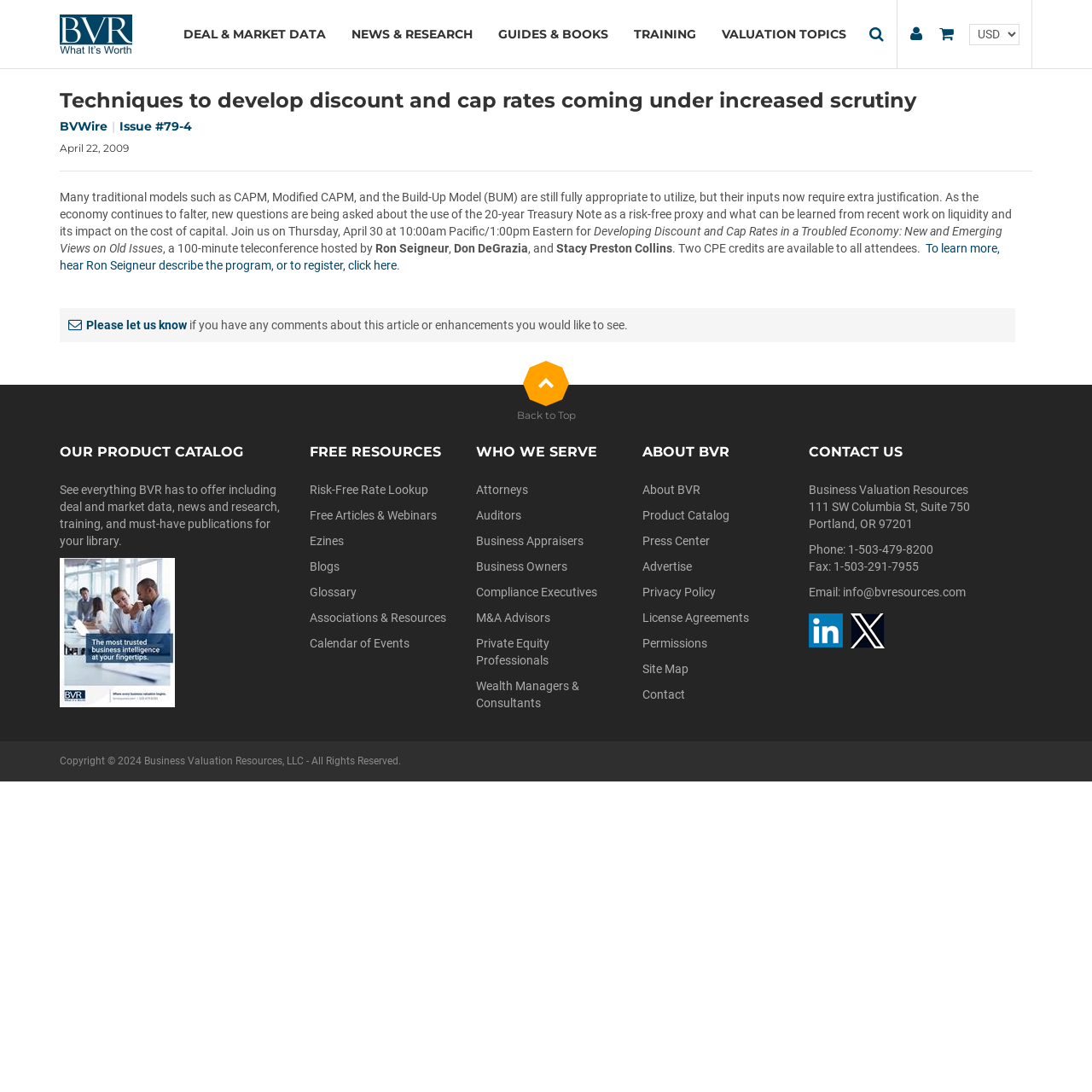Please provide the bounding box coordinates in the format (top-left x, top-left y, bottom-right x, bottom-right y). Remember, all values are floating point numbers between 0 and 1. What is the bounding box coordinate of the region described as: Free Articles & Webinars

[0.283, 0.465, 0.4, 0.478]